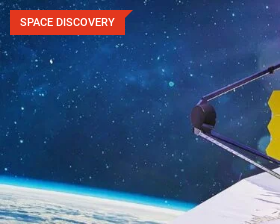Please provide a comprehensive response to the question below by analyzing the image: 
What is the shape of the Earth in the image?

The shape of the Earth in the image is its curvature because the caption states that the image showcases a breathtaking view of space, featuring the Earth's curvature against a backdrop of a stunning starry sky.